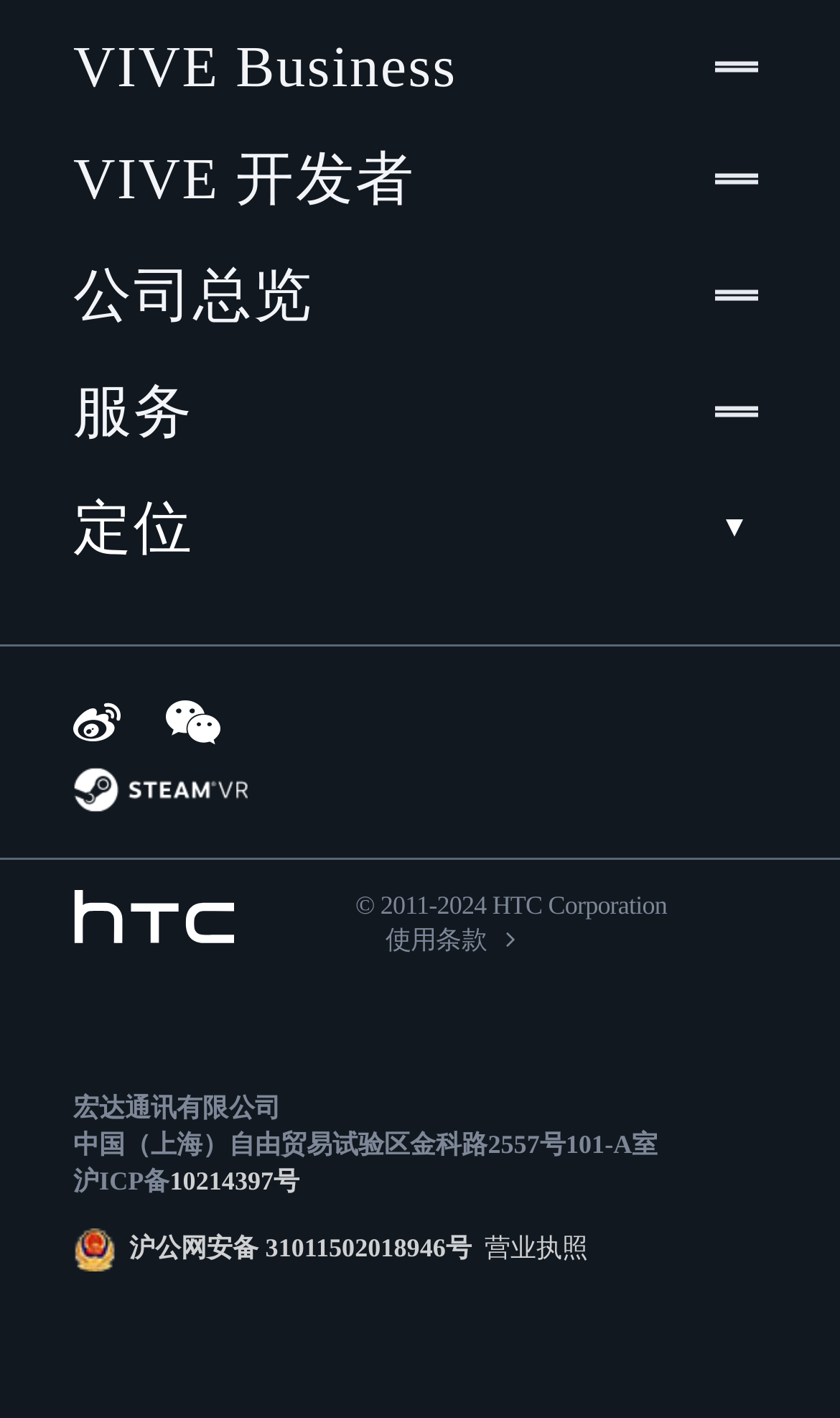Please provide a brief answer to the question using only one word or phrase: 
How many social media links are there?

3